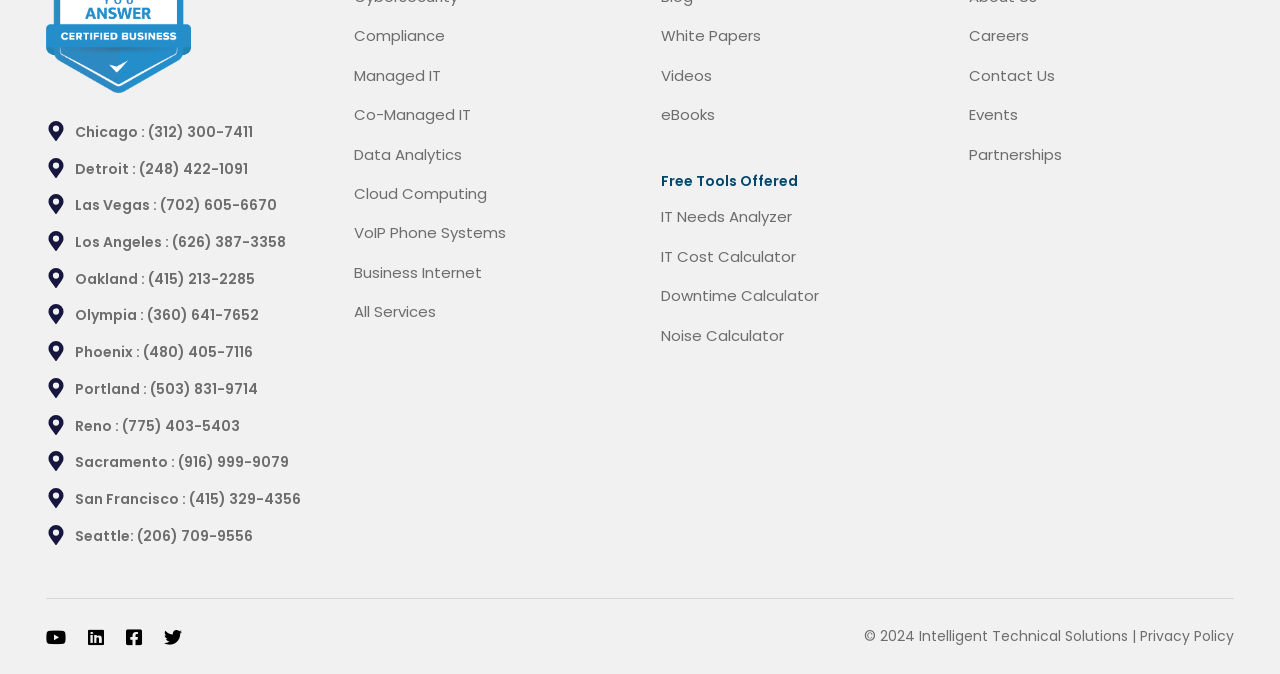Locate the bounding box coordinates of the element I should click to achieve the following instruction: "Read White Papers".

[0.517, 0.037, 0.595, 0.068]